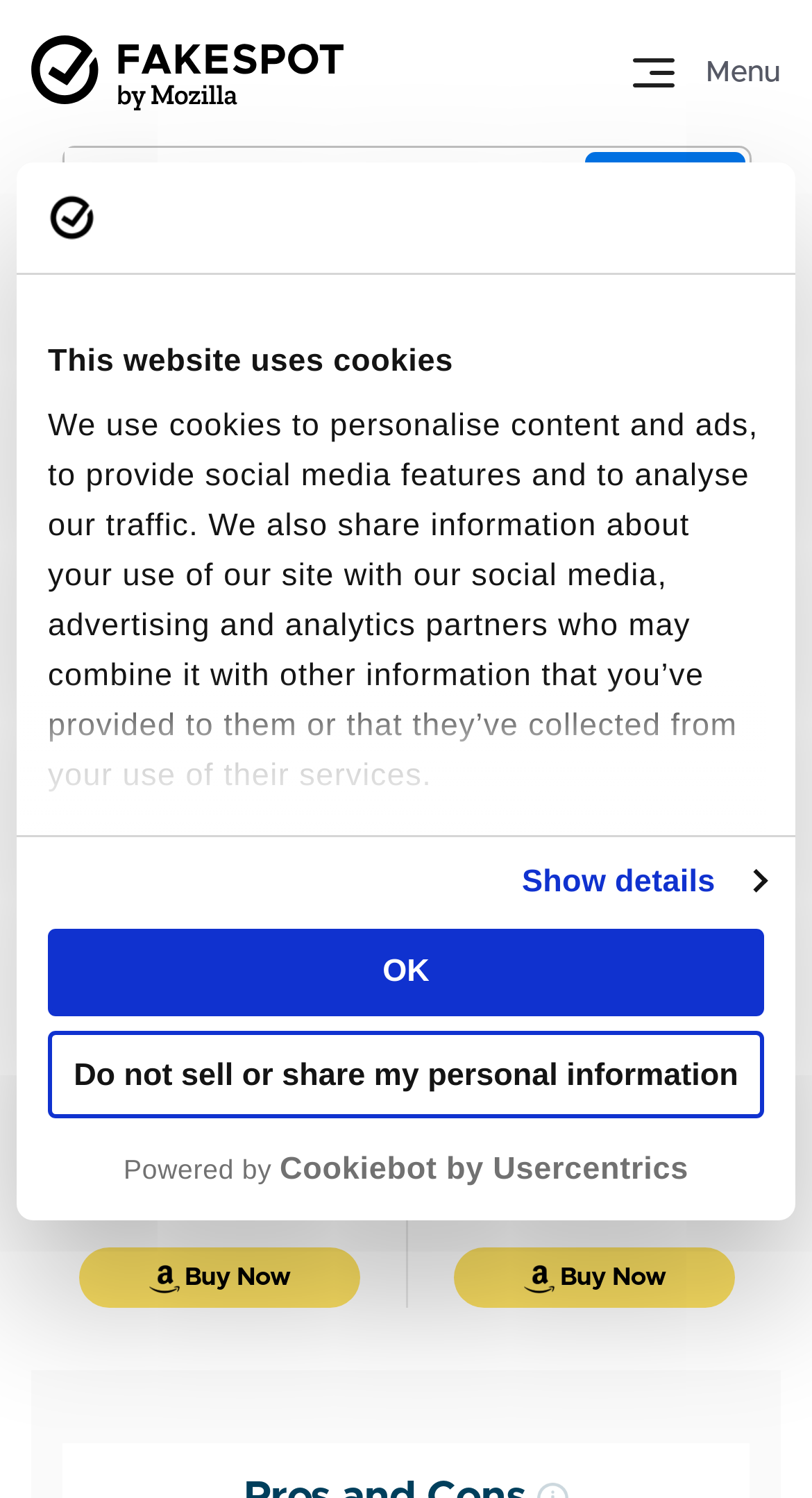Using the provided element description: "Powered by Cookiebot by Usercentrics", determine the bounding box coordinates of the corresponding UI element in the screenshot.

[0.059, 0.767, 0.941, 0.794]